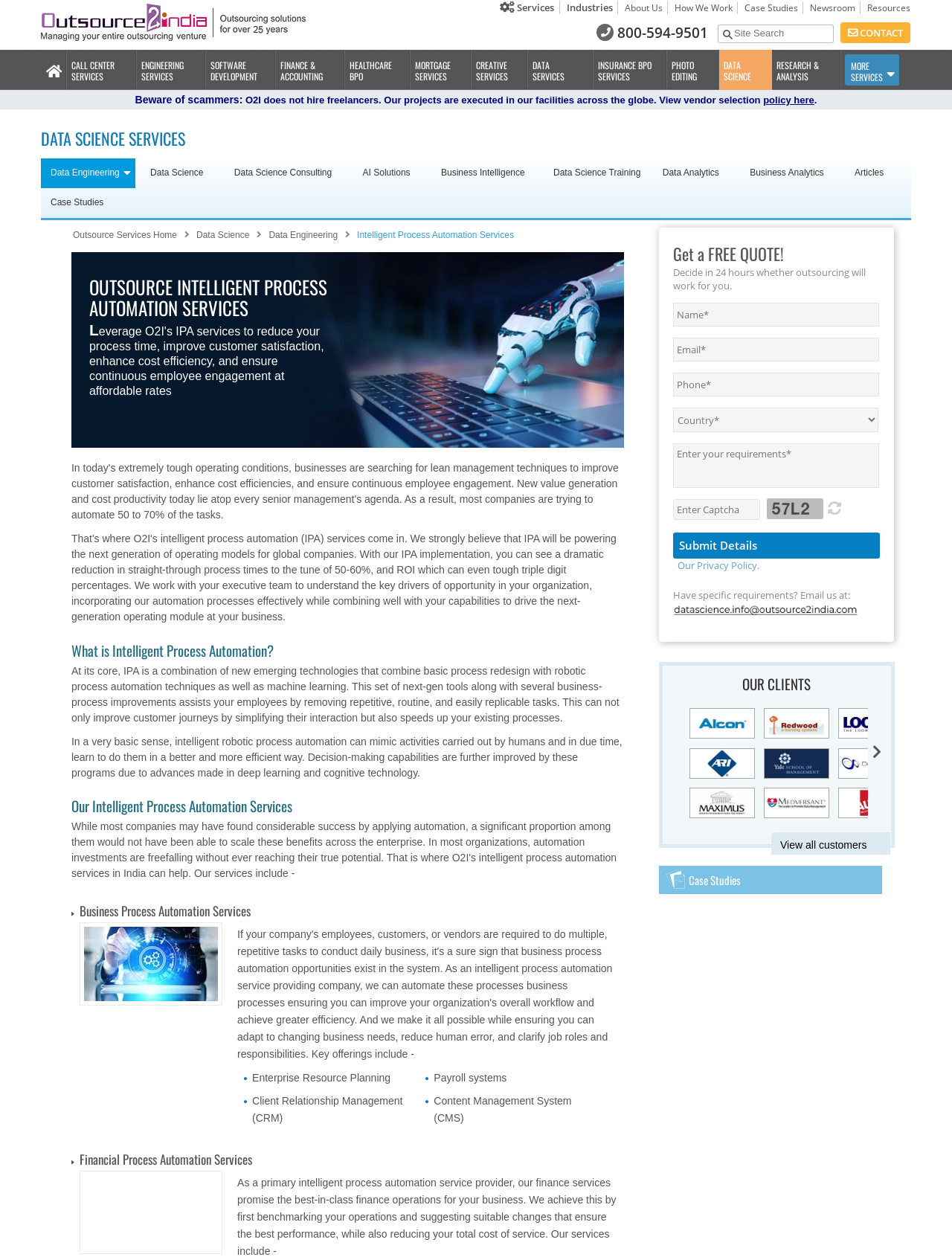Identify the text that serves as the heading for the webpage and generate it.

OUTSOURCE INTELLIGENT PROCESS AUTOMATION SERVICES